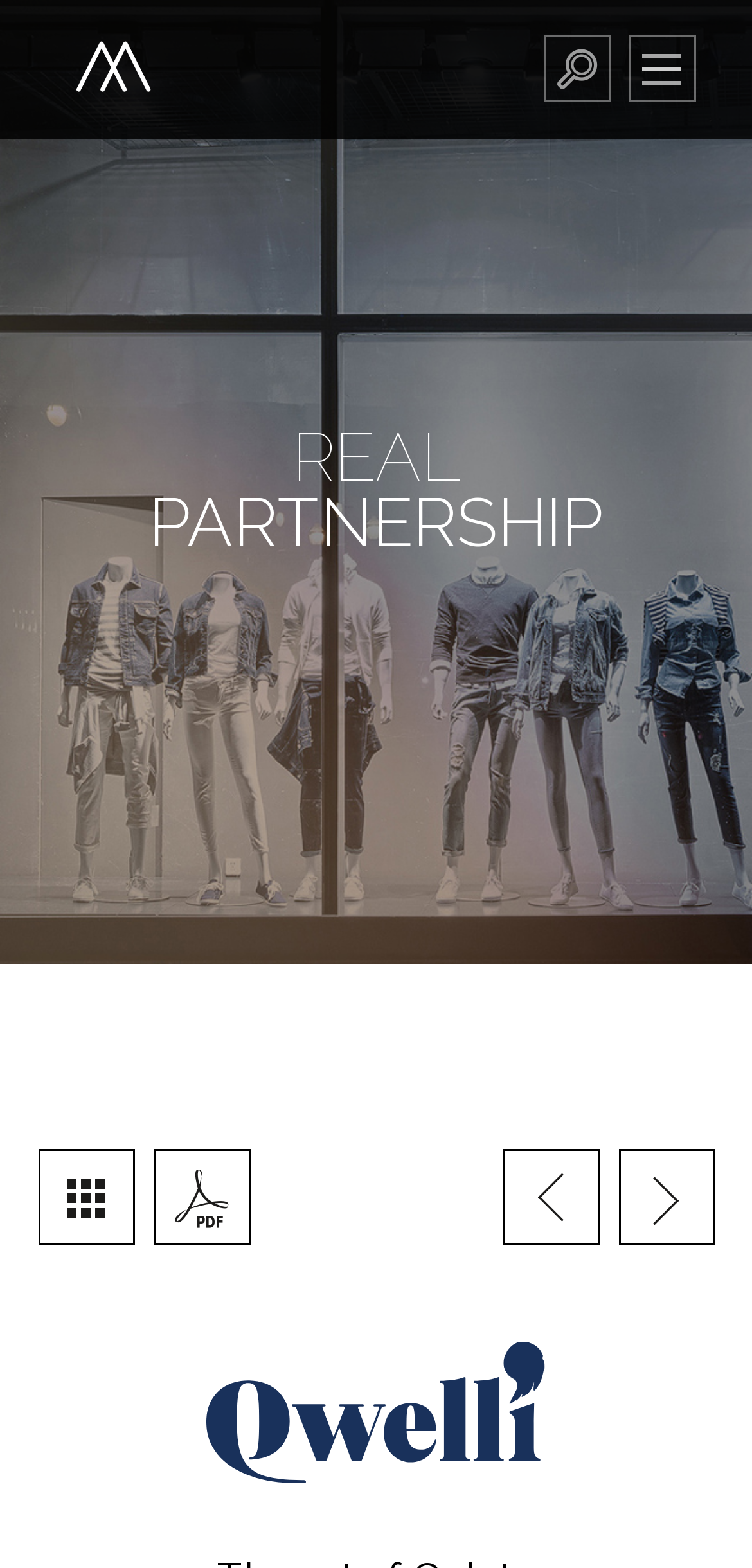Bounding box coordinates are to be given in the format (top-left x, top-left y, bottom-right x, bottom-right y). All values must be floating point numbers between 0 and 1. Provide the bounding box coordinate for the UI element described as: News

[0.442, 0.28, 0.558, 0.318]